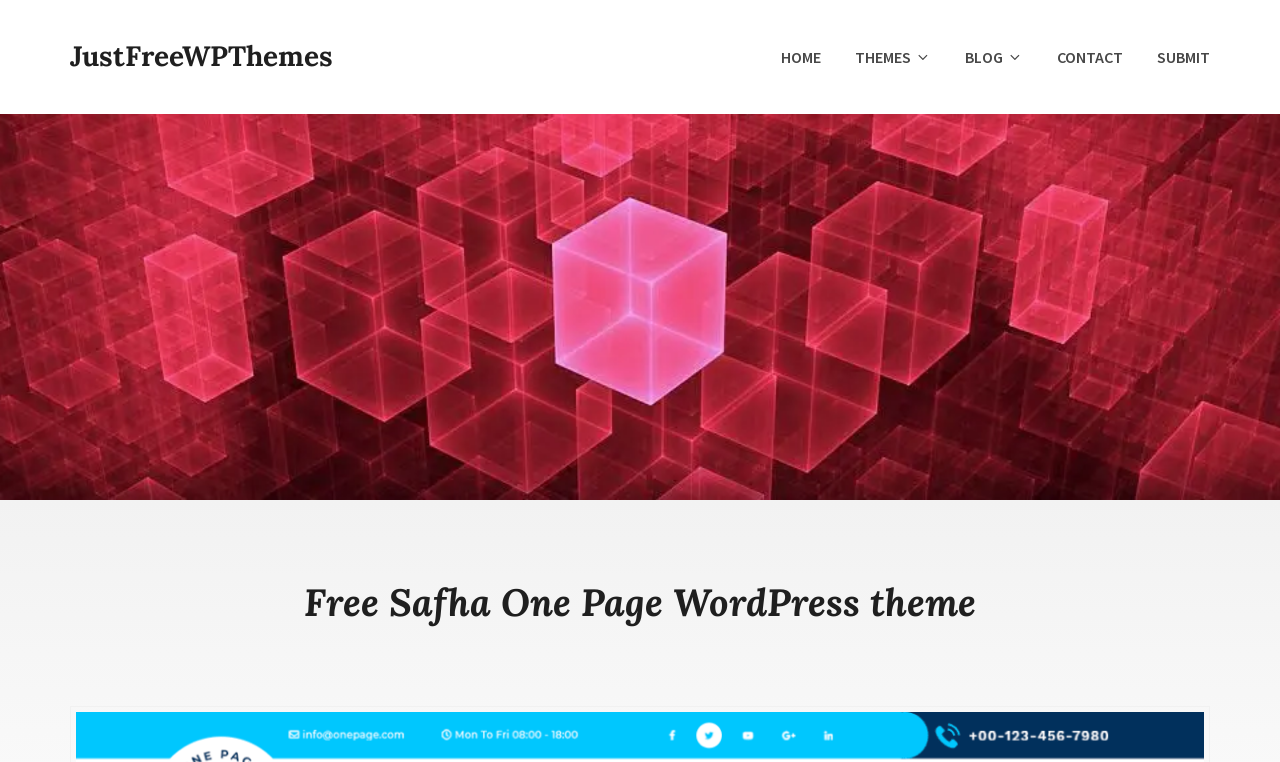Generate the text content of the main heading of the webpage.

Free Safha One Page WordPress theme